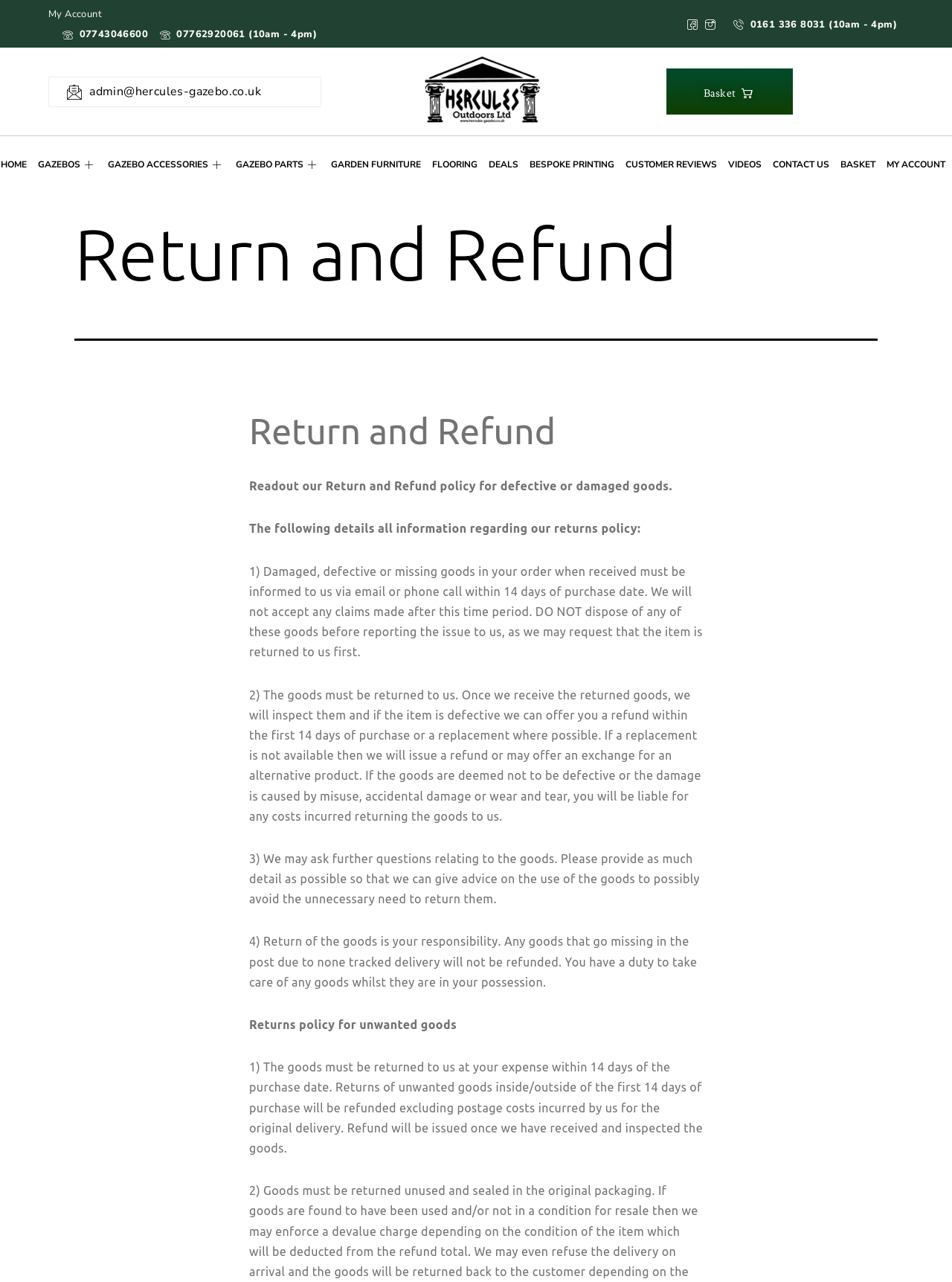What is the refund policy for unwanted goods?
Provide an in-depth and detailed answer to the question.

I found the answer by reading the static text elements on the webpage. Specifically, I found the text 'Returns of unwanted goods inside/outside of the first 14 days of purchase will be refunded excluding postage costs incurred by us for the original delivery.' which explains the refund policy.